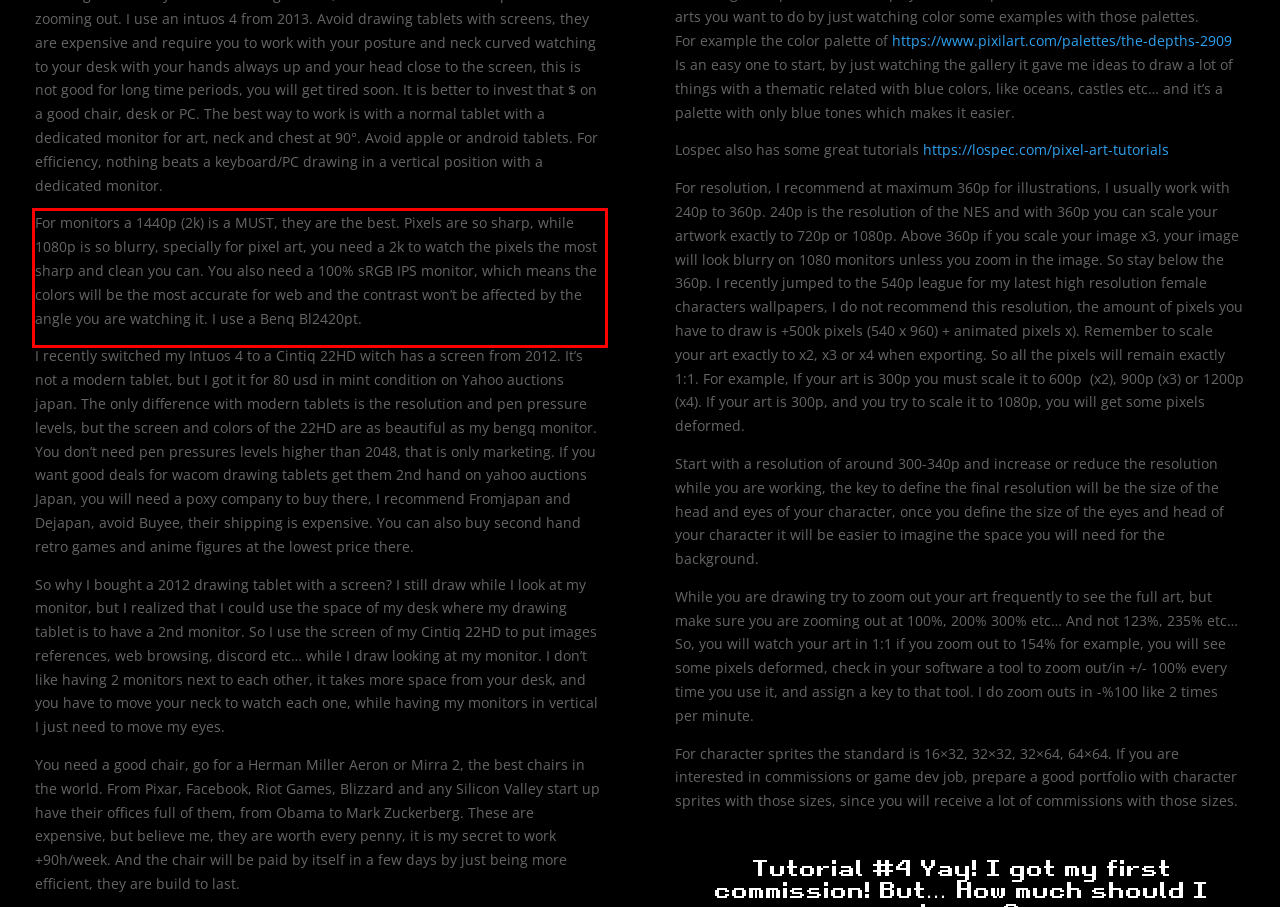Observe the screenshot of the webpage, locate the red bounding box, and extract the text content within it.

For monitors a 1440p (2k) is a MUST, they are the best. Pixels are so sharp, while 1080p is so blurry, specially for pixel art, you need a 2k to watch the pixels the most sharp and clean you can. You also need a 100% sRGB IPS monitor, which means the colors will be the most accurate for web and the contrast won’t be affected by the angle you are watching it. I use a Benq Bl2420pt.